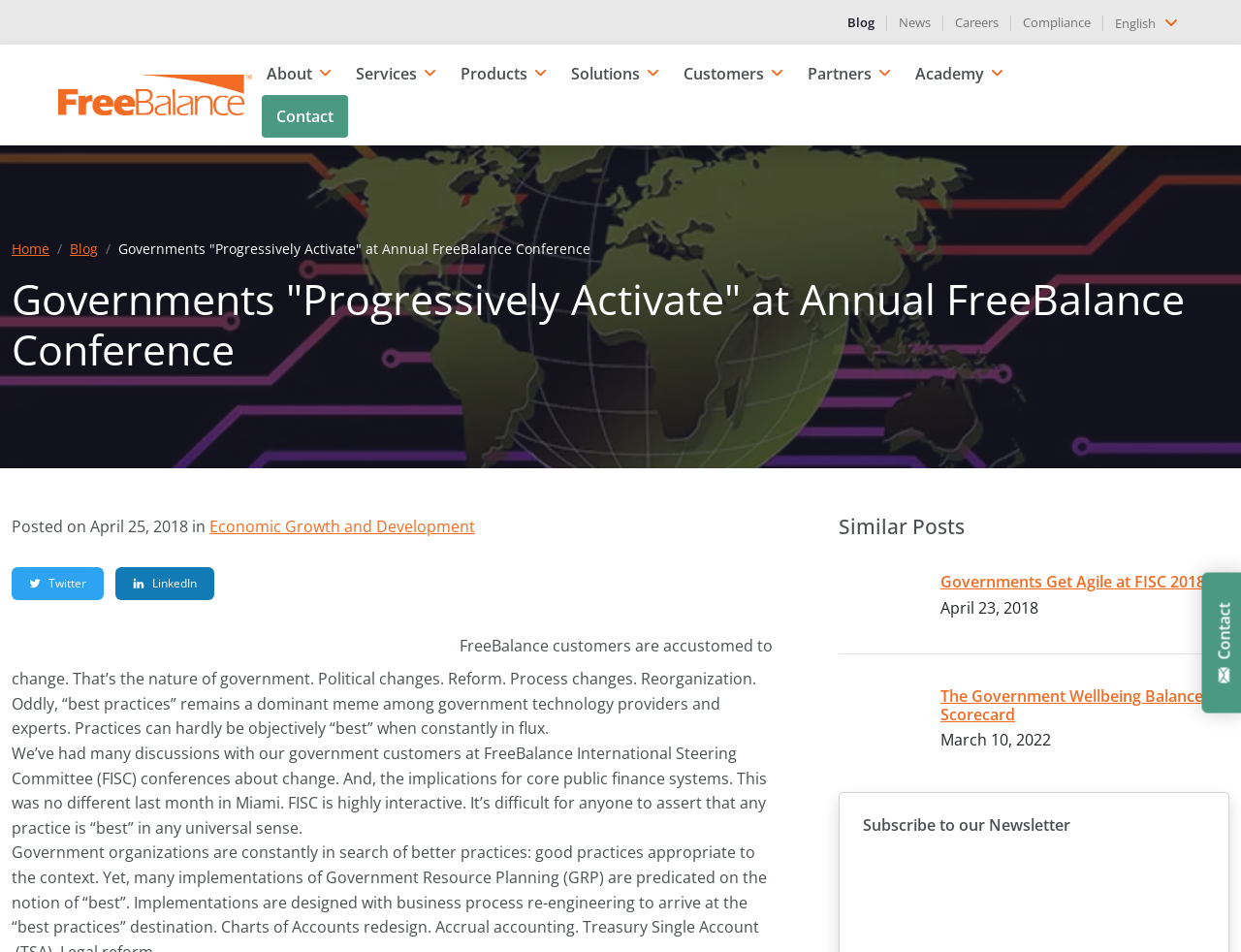Answer this question using a single word or a brief phrase:
What is the date of the blog post?

April 25, 2018